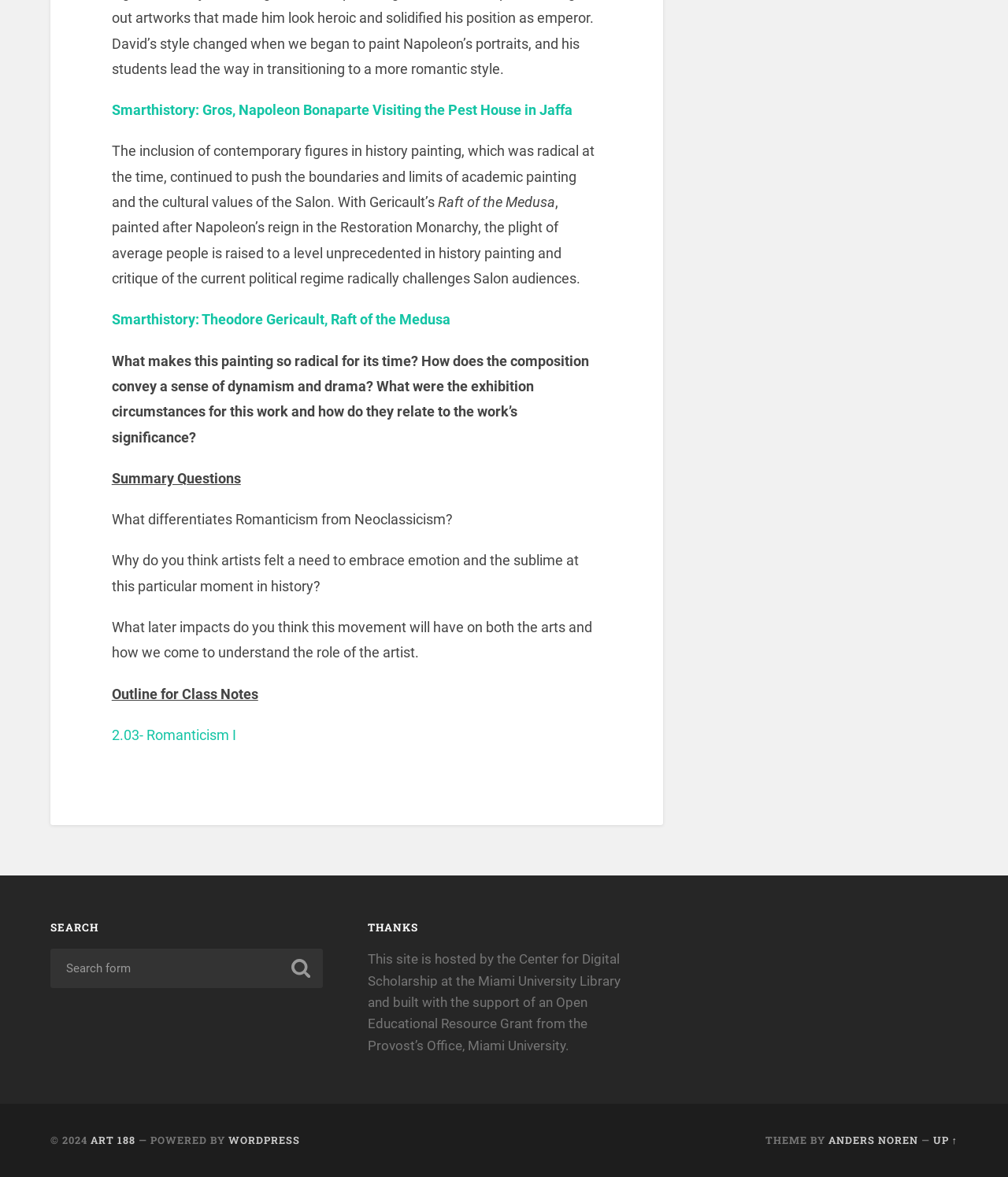Extract the bounding box of the UI element described as: "parent_node: Search for: value="Search"".

[0.284, 0.811, 0.312, 0.835]